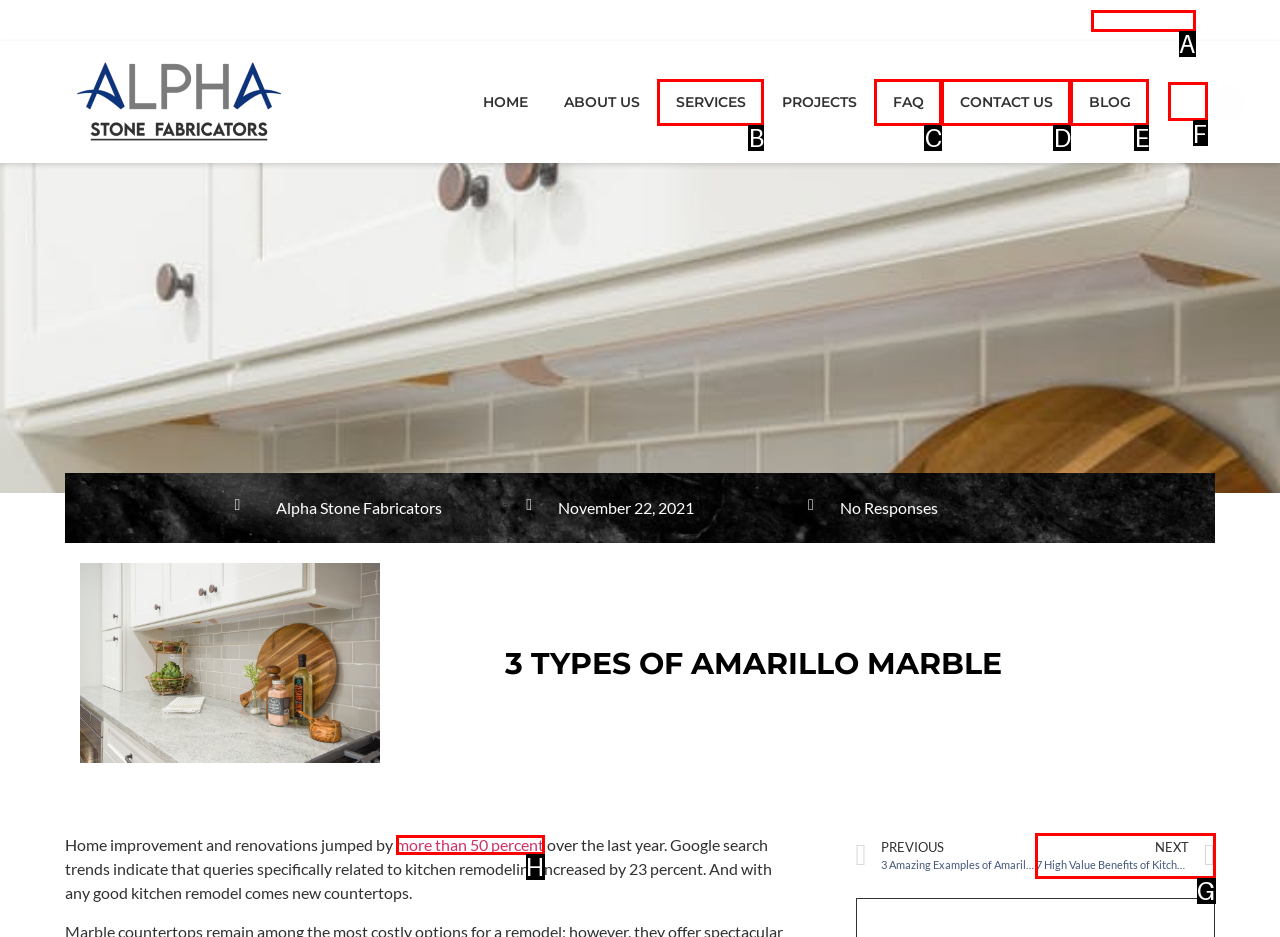Determine which HTML element should be clicked to carry out the following task: check facebook page Respond with the letter of the appropriate option.

F